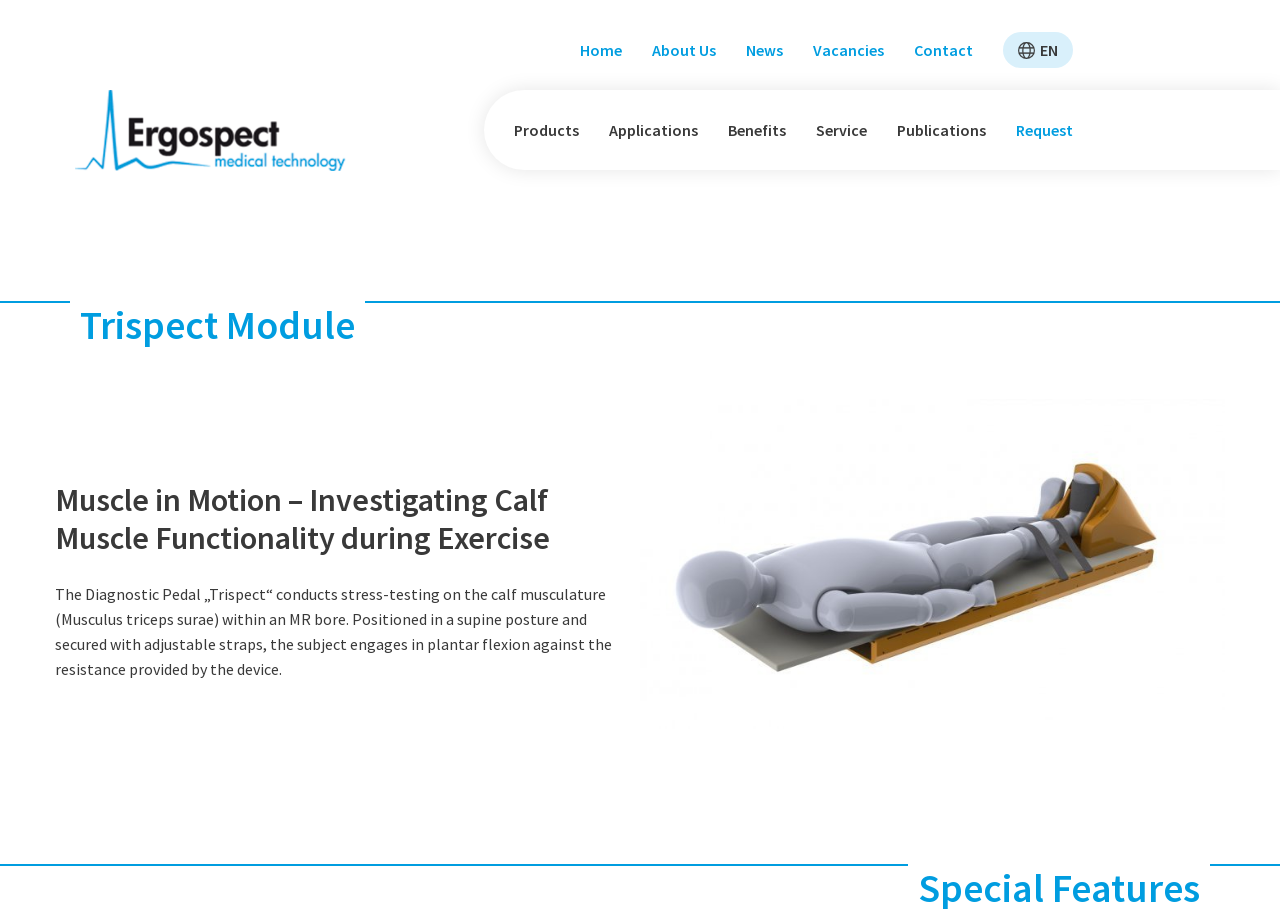What is the purpose of the device shown in the image?
Based on the screenshot, answer the question with a single word or phrase.

Stress-testing calf musculature